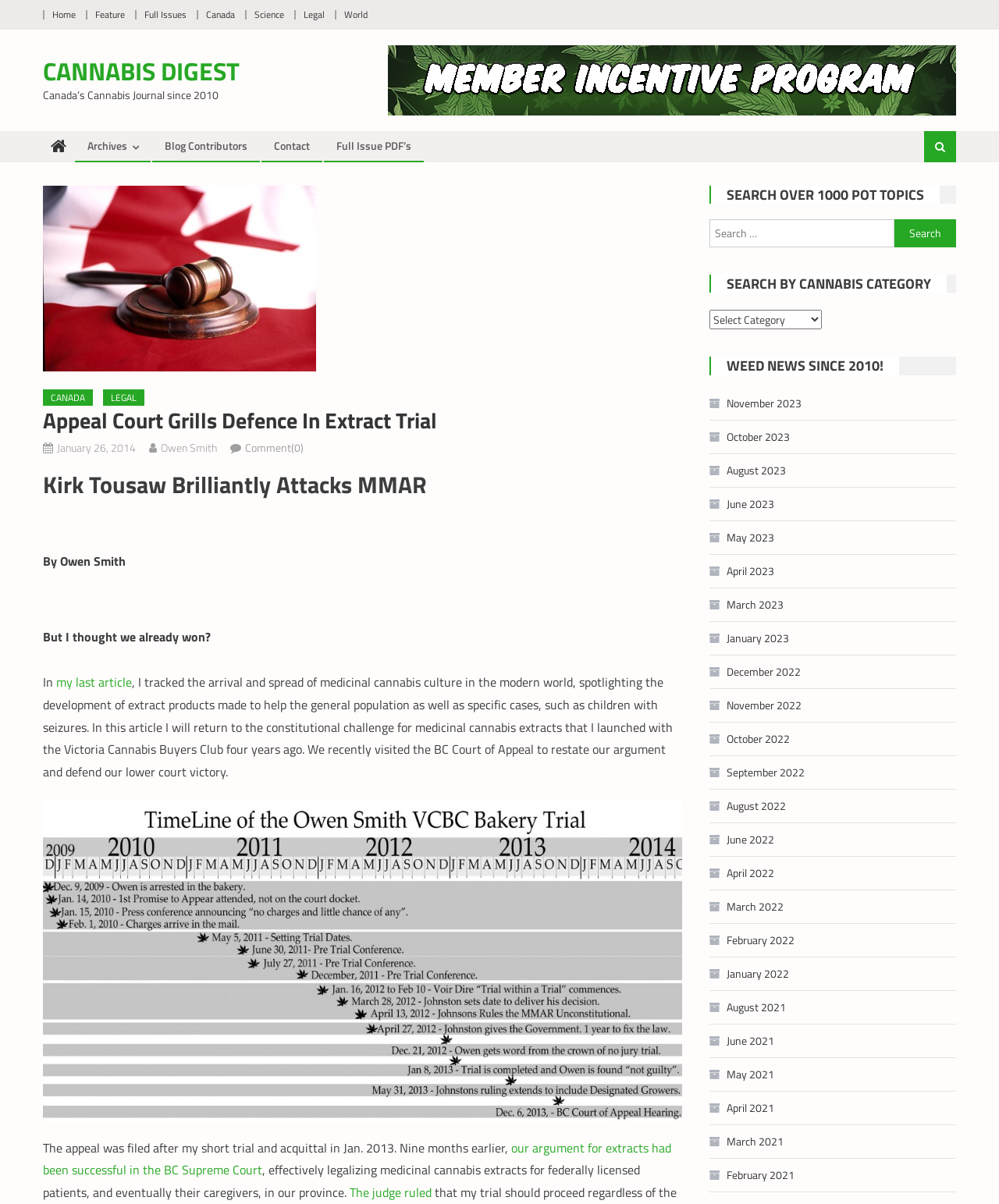Provide a thorough description of the webpage you see.

This webpage is an article from Cannabis Digest, a Canadian online journal focused on cannabis news and culture. At the top of the page, there is a navigation menu with links to various sections, including "Home", "Feature", "Full Issues", and more. Below the navigation menu, there is a logo and a tagline "Canada's Cannabis Journal since 2010".

The main content of the page is an article titled "Appeal Court Grills Defence in Extract Trial" written by Owen Smith. The article discusses the author's experience with medicinal cannabis extracts and the constitutional challenge he launched with the Victoria Cannabis Buyers Club four years ago. The article is divided into several paragraphs, with links to related articles and a timeline of events.

On the right side of the page, there is a search bar with a heading "SEARCH OVER 1000 POT TOPICS" and a dropdown menu to search by cannabis category. Below the search bar, there is a section titled "WEED NEWS SINCE 2010!" with links to news articles from various months and years.

At the bottom of the page, there are several links to other articles and sections of the website, including "Archives", "Blog Contributors", "Contact", and "Full Issue PDF's". There is also a social media icon and a figure with a heading "CANADA" and links to related topics.